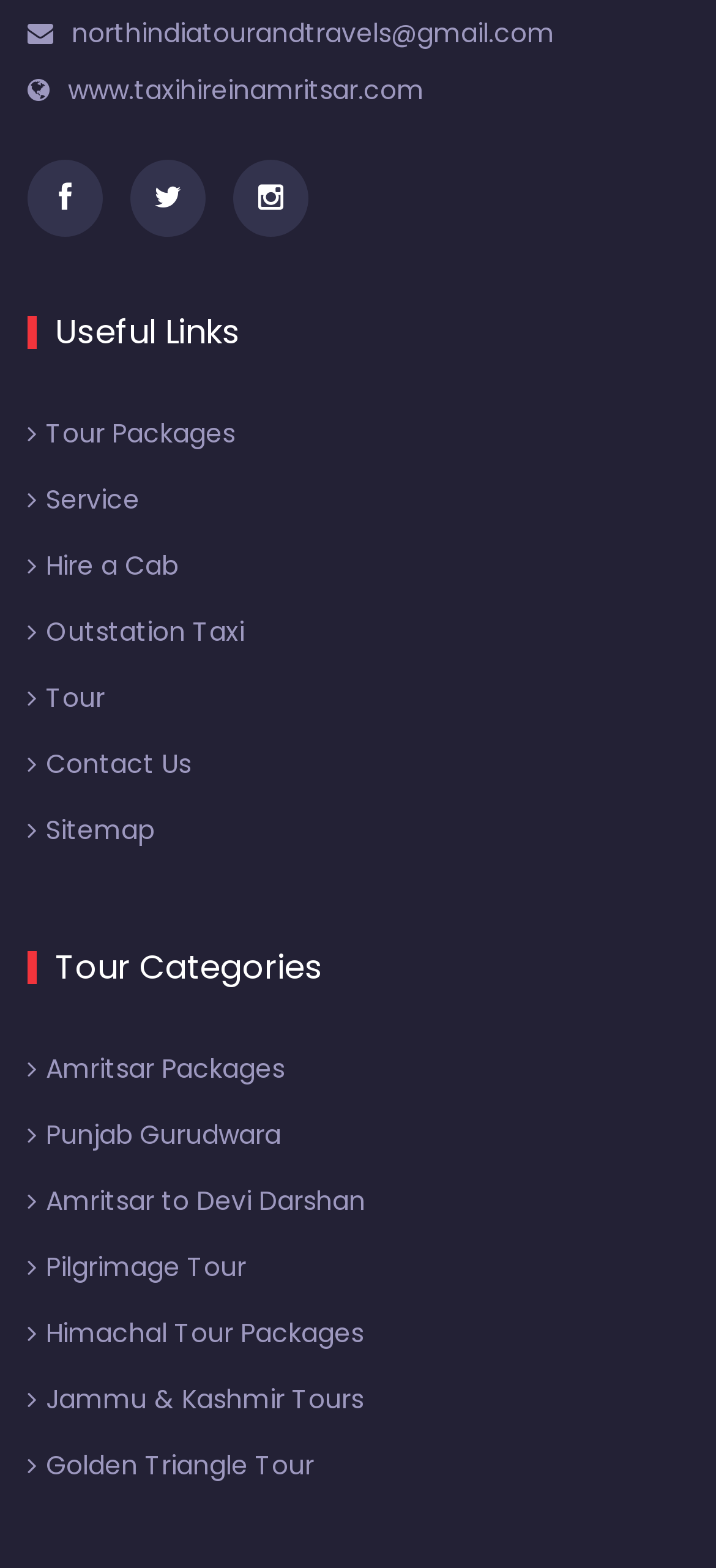What is the category of tour packages?
Based on the image, answer the question in a detailed manner.

The categories of tour packages are listed under the heading 'Tour Categories' which includes links to Amritsar Packages, Punjab Gurudwara, and other tour packages.